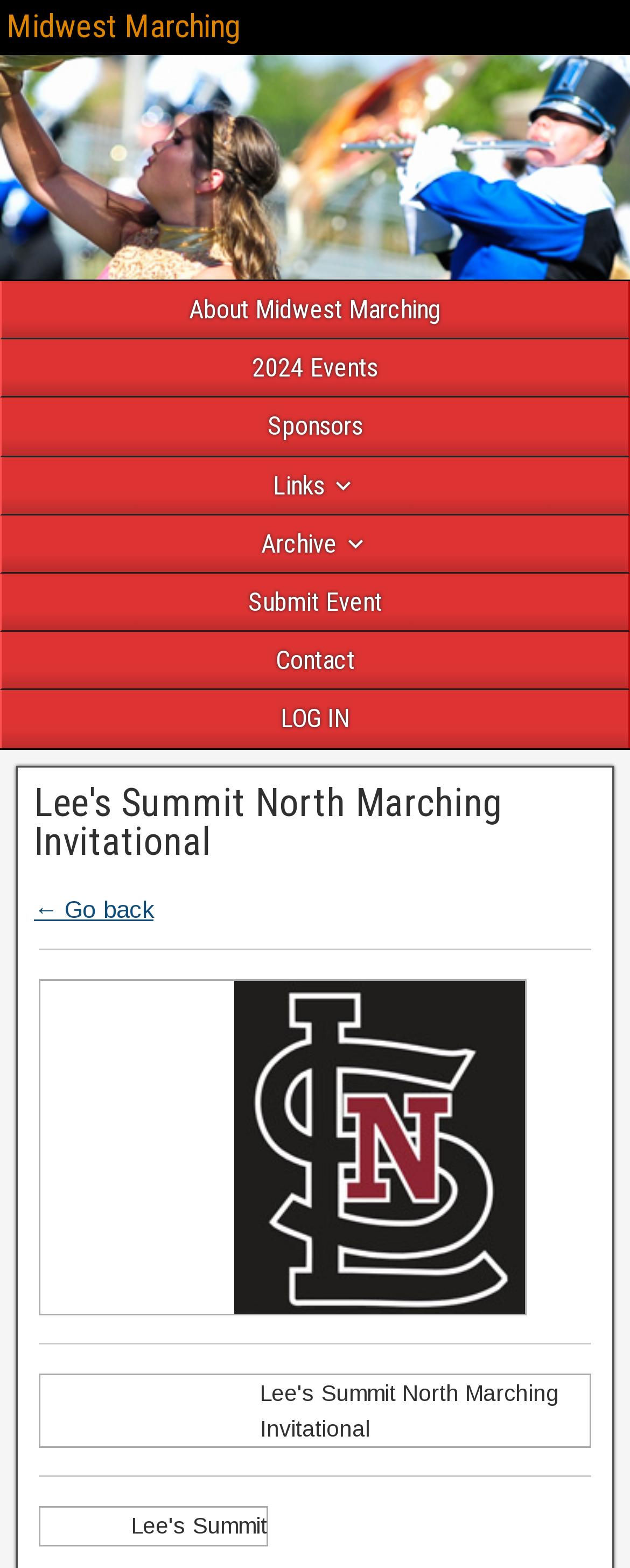Give an extensive and precise description of the webpage.

The webpage appears to be an event page for the Midwest Marching competition, specifically the Lee's Summit North Marching Invitational. At the top, there is a heading that reads "Midwest Marching" which is also a link. Below this heading, there are several links to other pages, including "About Midwest Marching", "2024 Events", "Sponsors", "Links", "Archive", "Submit Event", "Contact", and "LOG IN".

Below these links, there is a header section that contains a heading that reads "Lee's Summit North Marching Invitational", which is also a link. To the right of this heading, there is a link that reads "← Go back".

The main content of the page is organized into a grid with two rows. The first row contains an image of an event logo, which is labeled as "Event Logo". The second row contains two grid cells, one with the text "Lee's Summit North Marching Invitational" and another with the text "Lee's Summit".